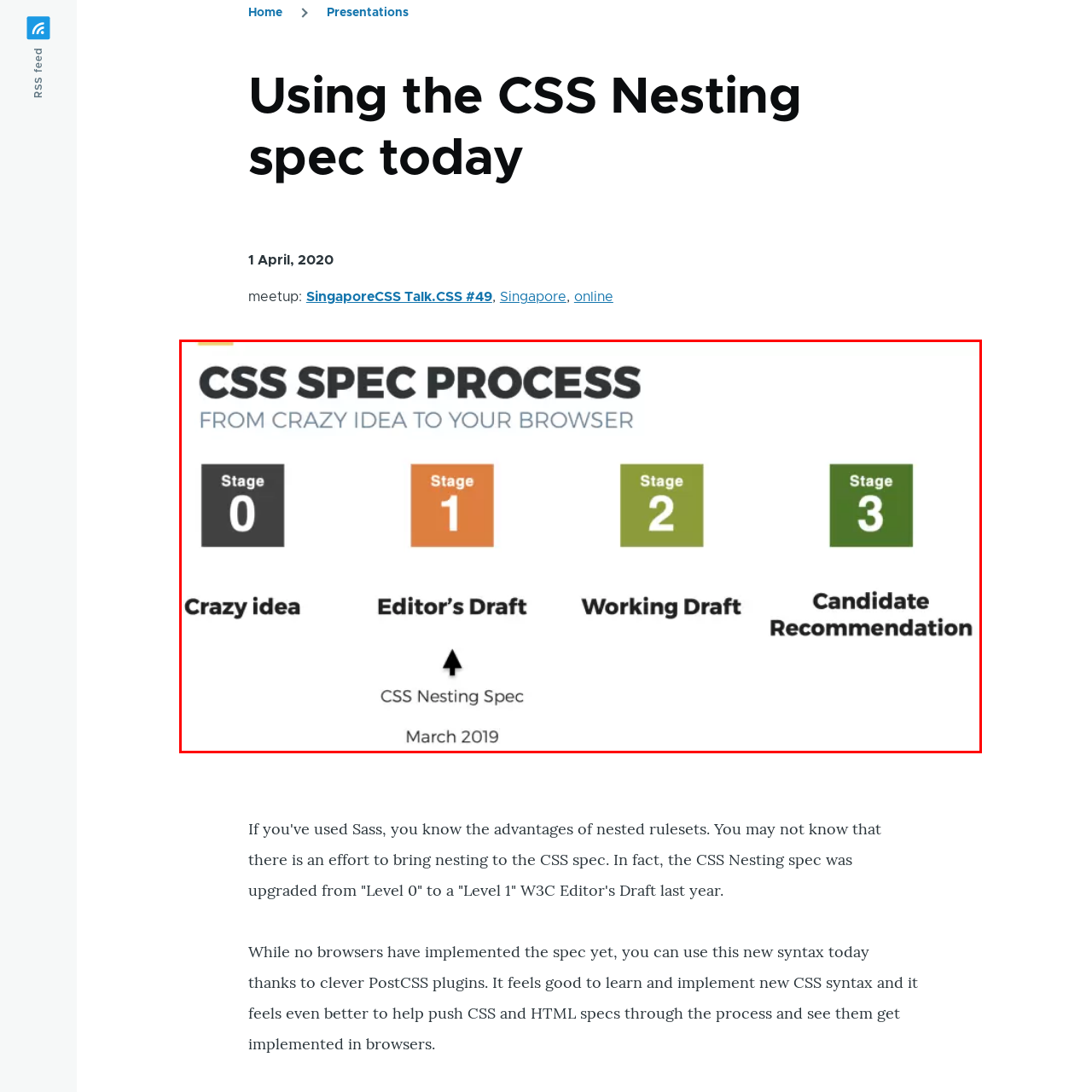Refer to the image area inside the black border, What is the purpose of the graphic? 
Respond concisely with a single word or phrase.

Educational tool